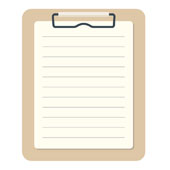Please use the details from the image to answer the following question comprehensively:
What is the importance of detailed planning?

The representation of the clipboard with blank lined paper underscores the professional aspect of architectural services, showcasing the importance of detailed planning and documentation in the field, highlighting that it is a crucial aspect of the profession.